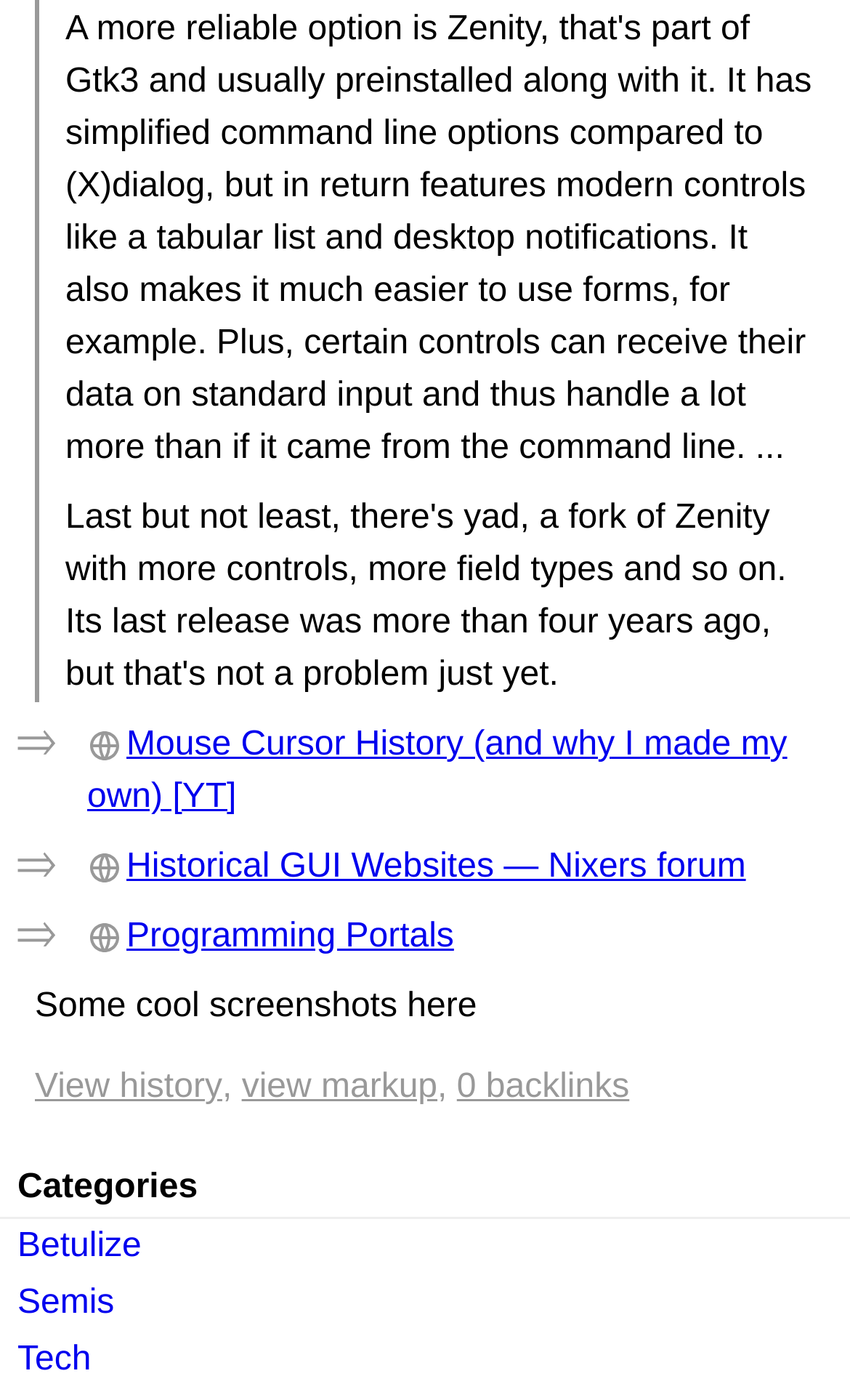Based on the element description: "Betulize", identify the UI element and provide its bounding box coordinates. Use four float numbers between 0 and 1, [left, top, right, bottom].

[0.0, 0.879, 1.0, 0.919]